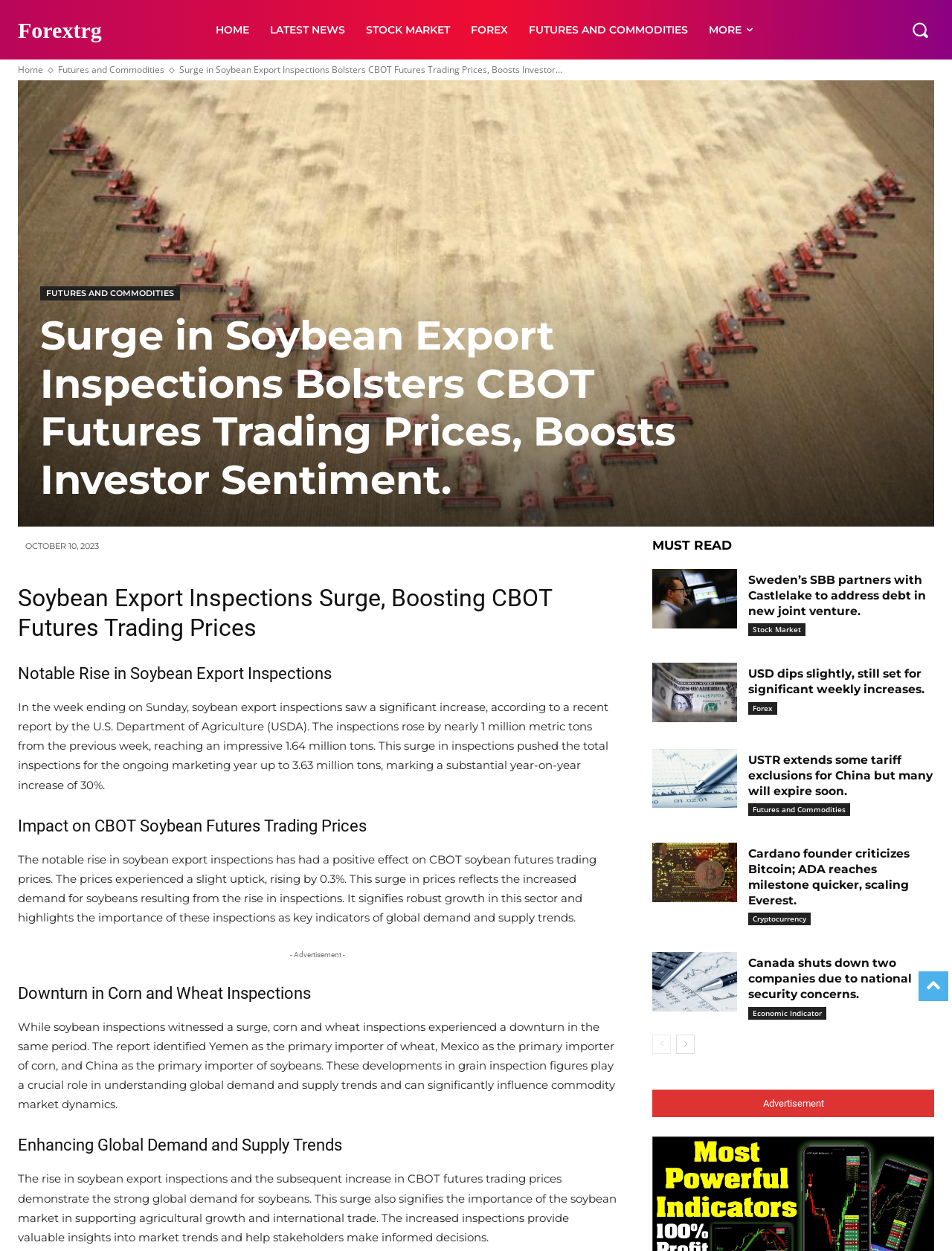Using the elements shown in the image, answer the question comprehensively: What is the current status of the USD?

According to the article, the USD has dipped slightly, but it is still set for significant weekly increases.